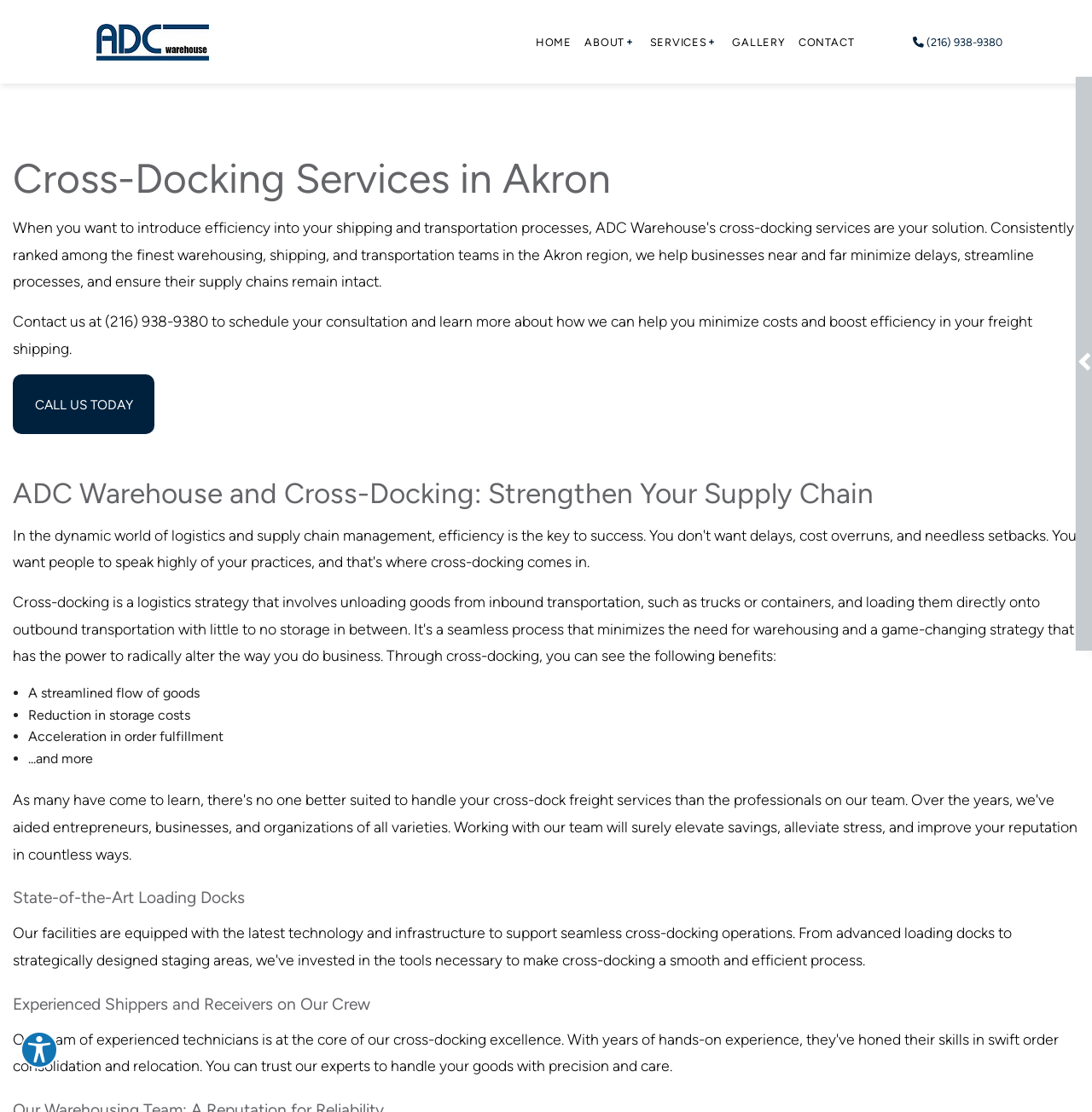Find the bounding box coordinates of the element to click in order to complete this instruction: "Search for something". The bounding box coordinates must be four float numbers between 0 and 1, denoted as [left, top, right, bottom].

None